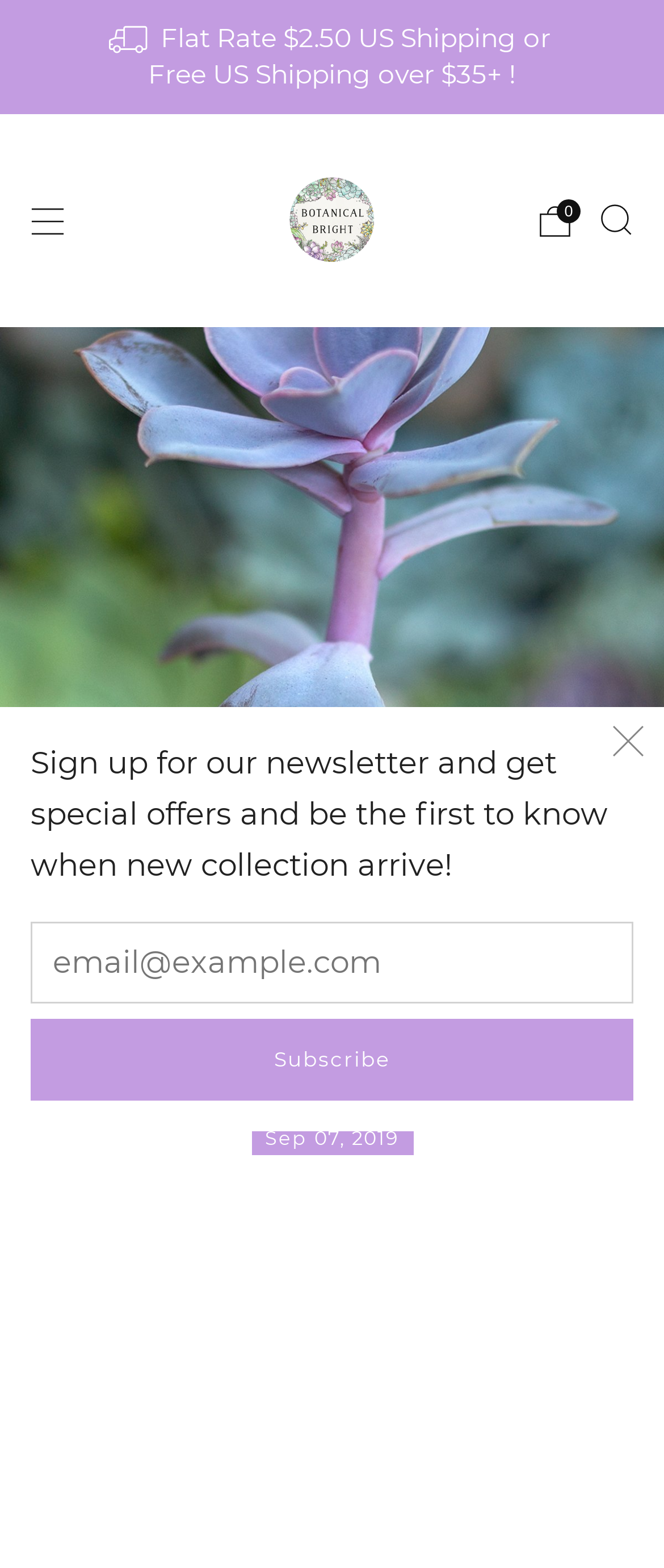Bounding box coordinates are specified in the format (top-left x, top-left y, bottom-right x, bottom-right y). All values are floating point numbers bounded between 0 and 1. Please provide the bounding box coordinate of the region this sentence describes: Close (esc)

[0.892, 0.451, 1.0, 0.497]